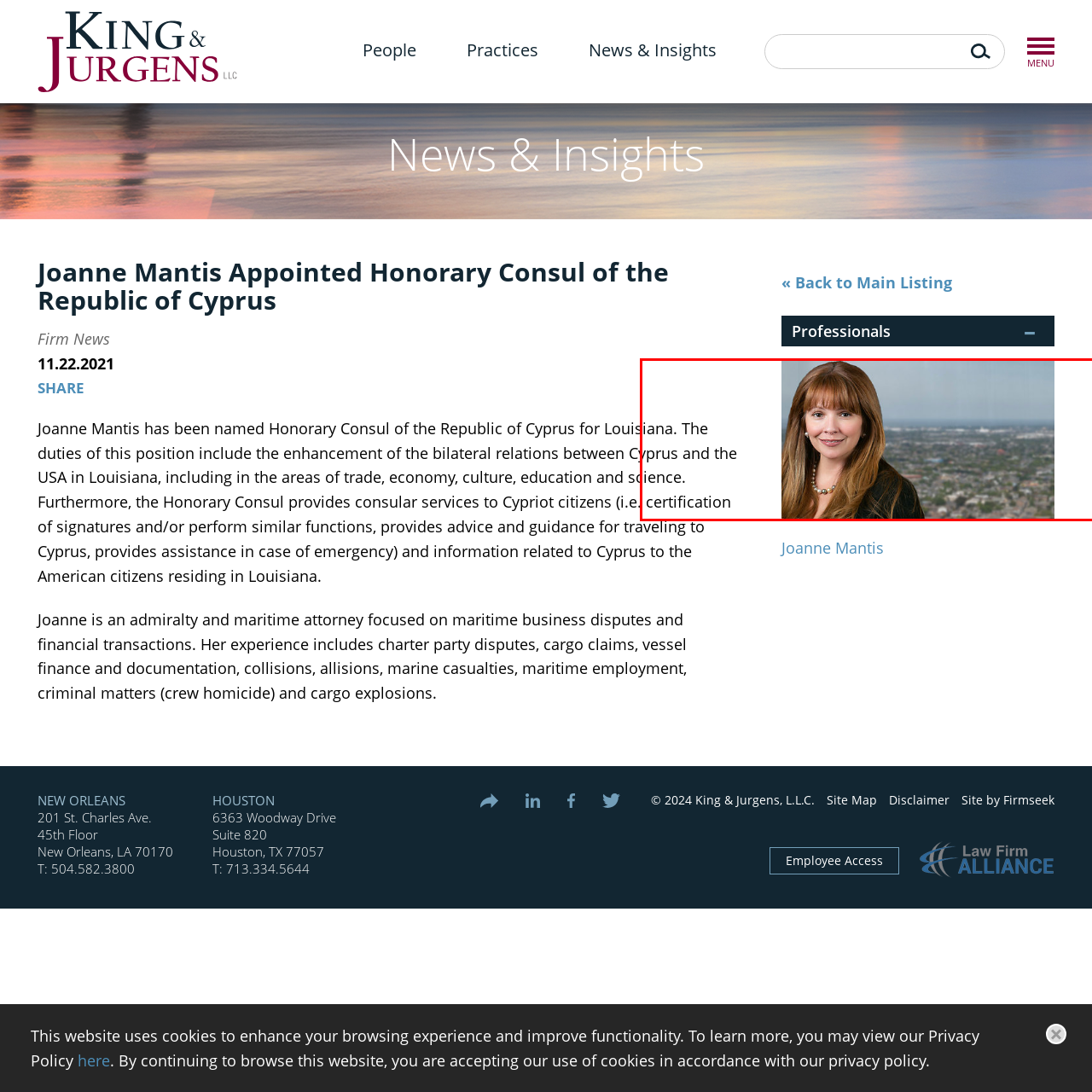What is the focus of Joanne's expertise?
Examine the image inside the red bounding box and give an in-depth answer to the question, using the visual evidence provided.

According to the caption, Joanne's expertise is rooted in maritime law, specifically focusing on various aspects of maritime business disputes and financial transactions.